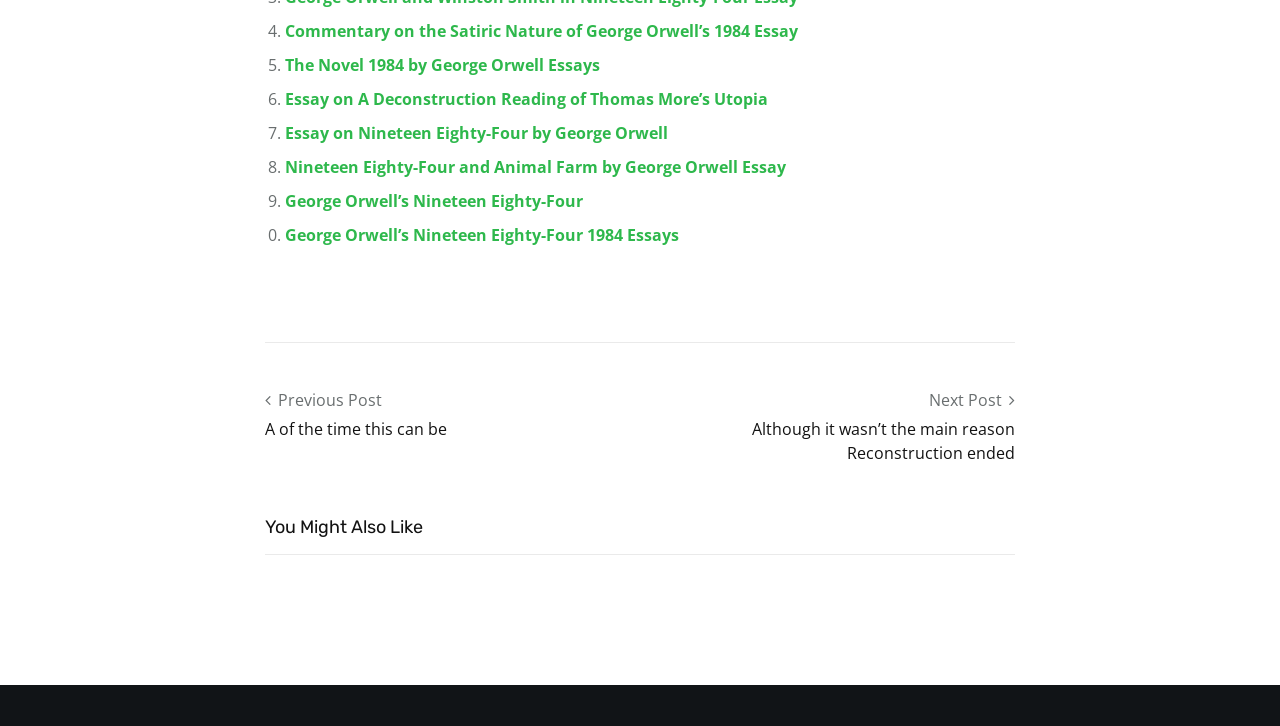What is the first essay title?
Refer to the image and provide a one-word or short phrase answer.

Commentary on the Satiric Nature of George Orwell’s 1984 Essay